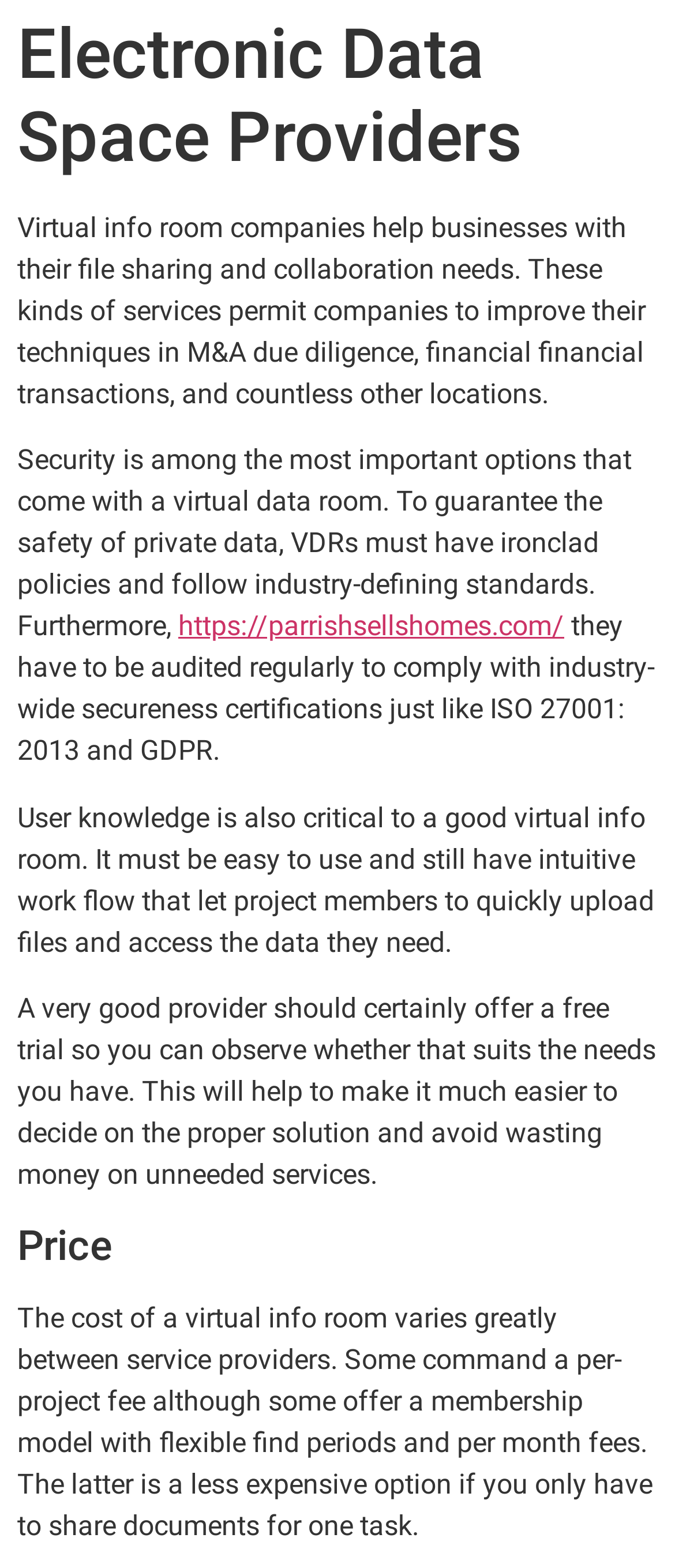What is a crucial aspect of a virtual data room?
Please provide a single word or phrase as the answer based on the screenshot.

Security